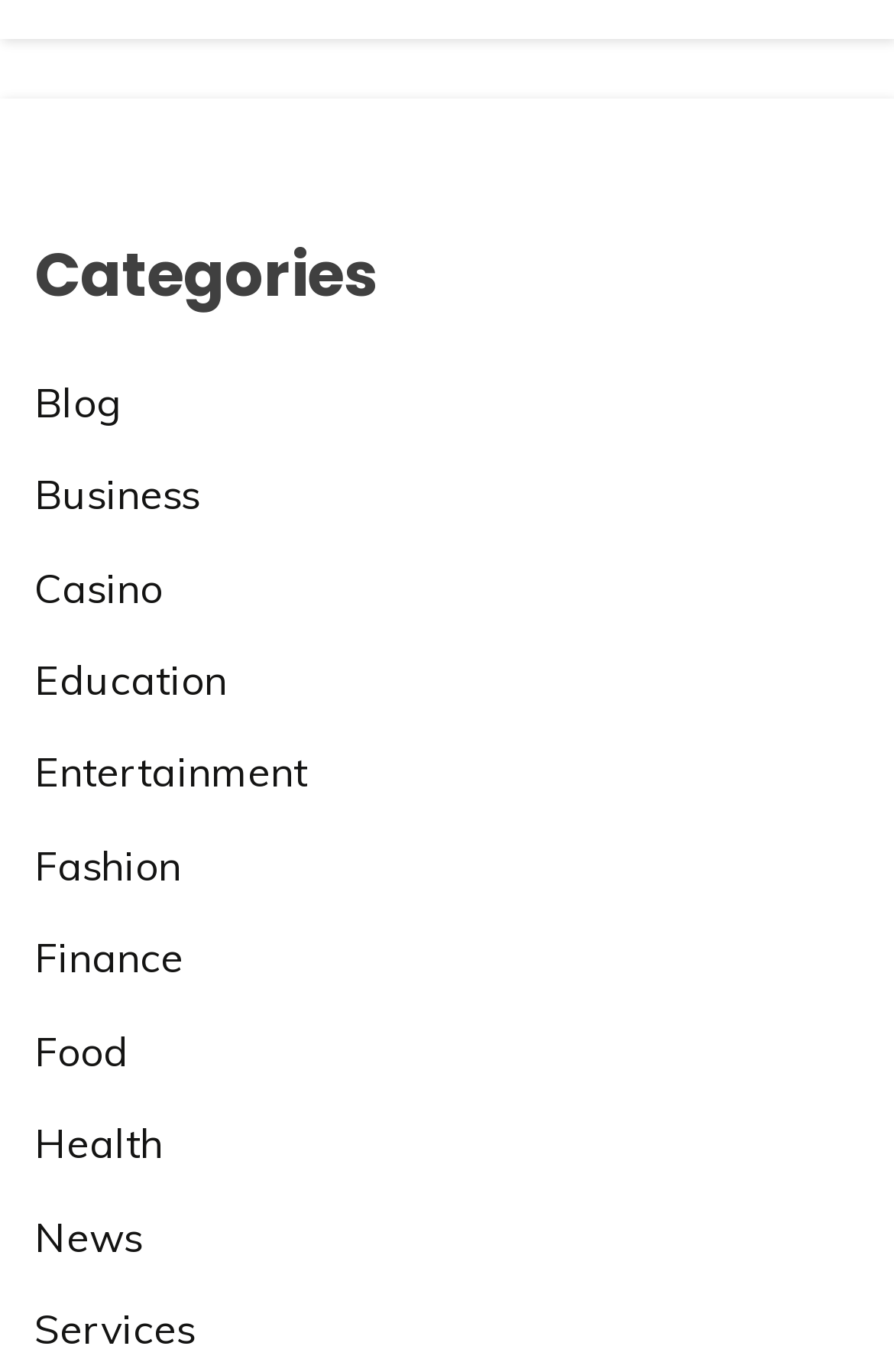Use one word or a short phrase to answer the question provided: 
What is the first category listed?

Categories